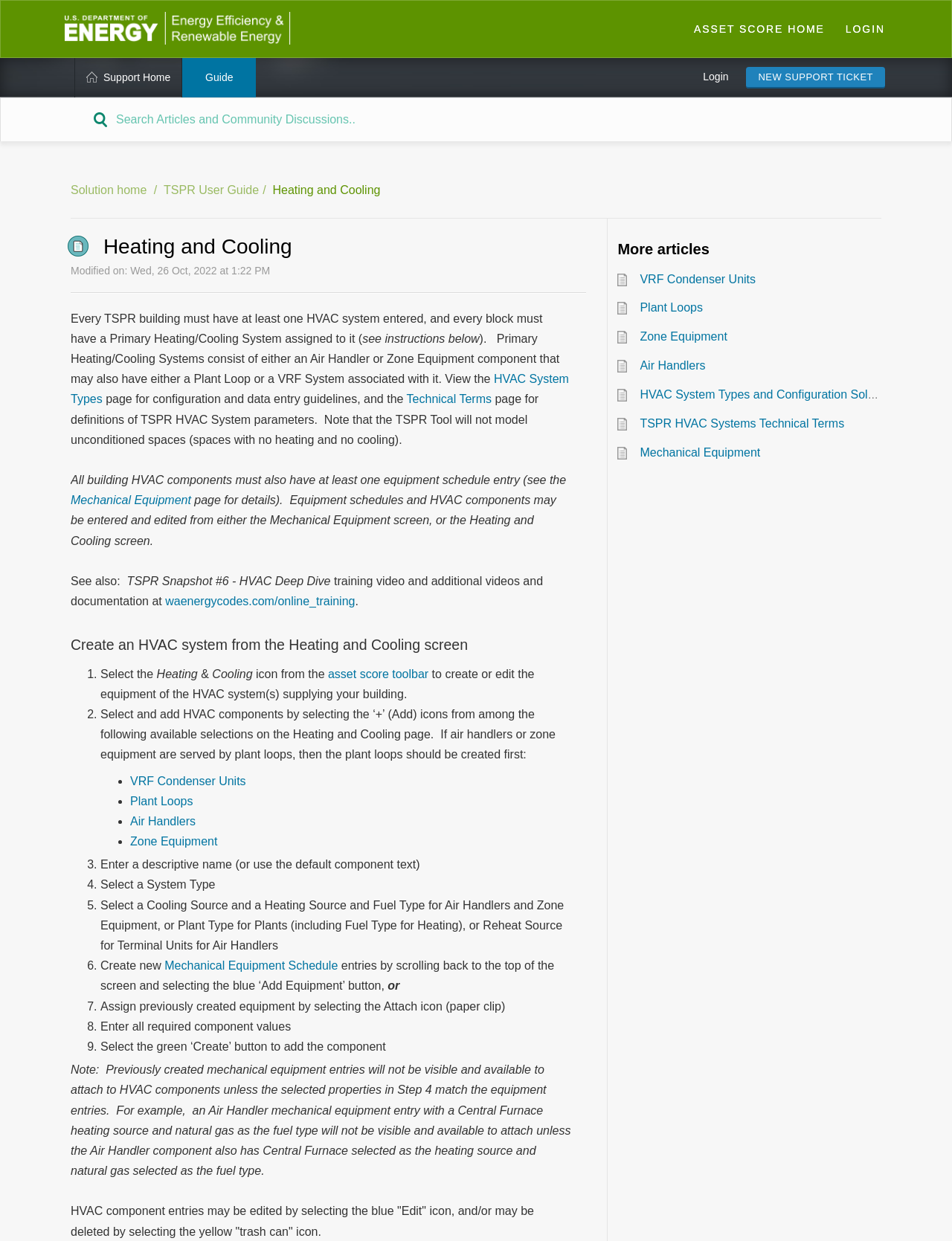Reply to the question with a single word or phrase:
What is the primary function of the Heating and Cooling screen?

Create HVAC system